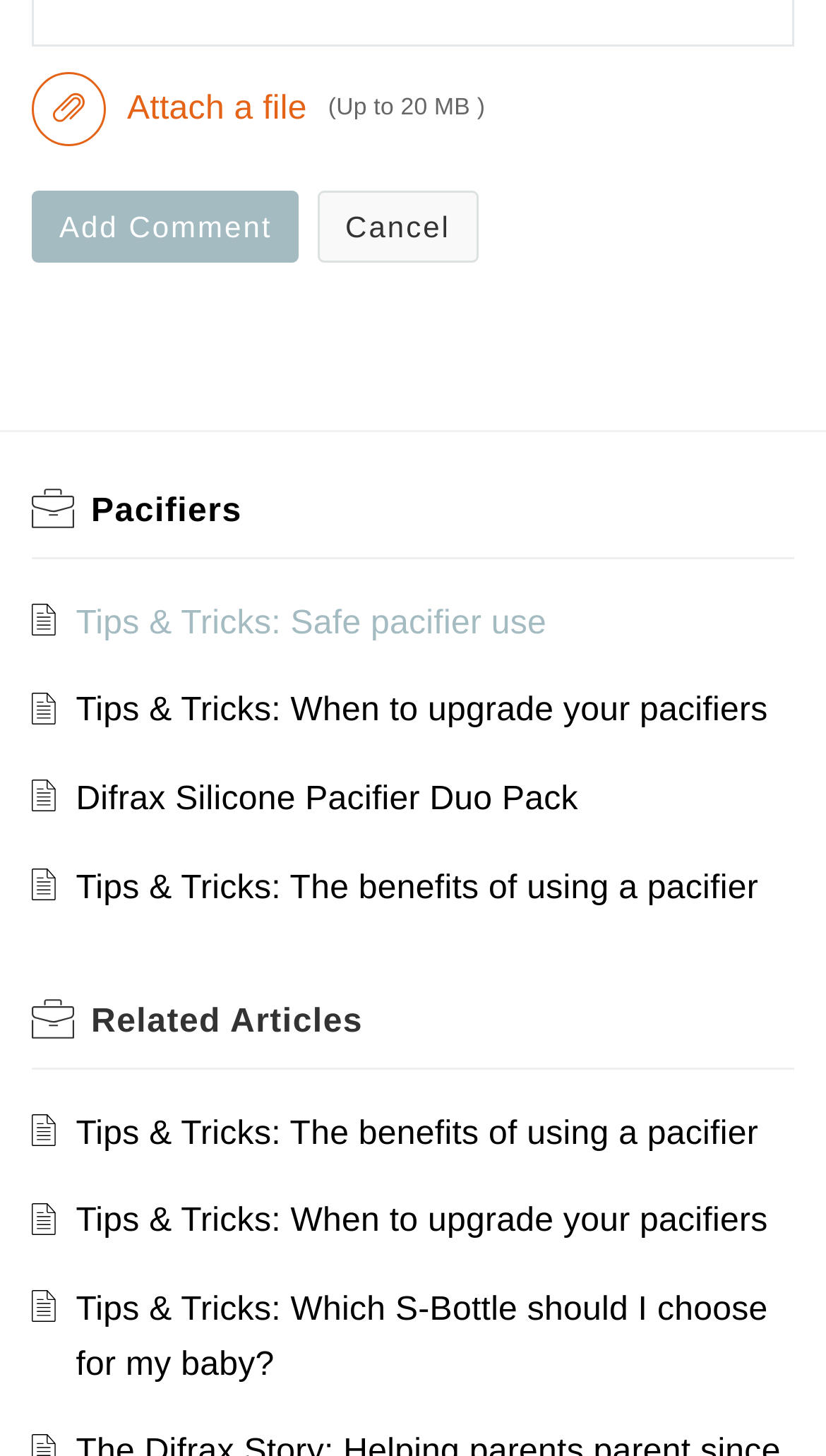How many images are there in the 'Related Articles' section?
Respond to the question with a well-detailed and thorough answer.

There are three images in the 'Related Articles' section, each corresponding to a link: 'Tips & Tricks: The benefits of using a pacifier', 'Tips & Tricks: When to upgrade your pacifiers', and 'Tips & Tricks: Which S-Bottle should I choose for my baby?'.